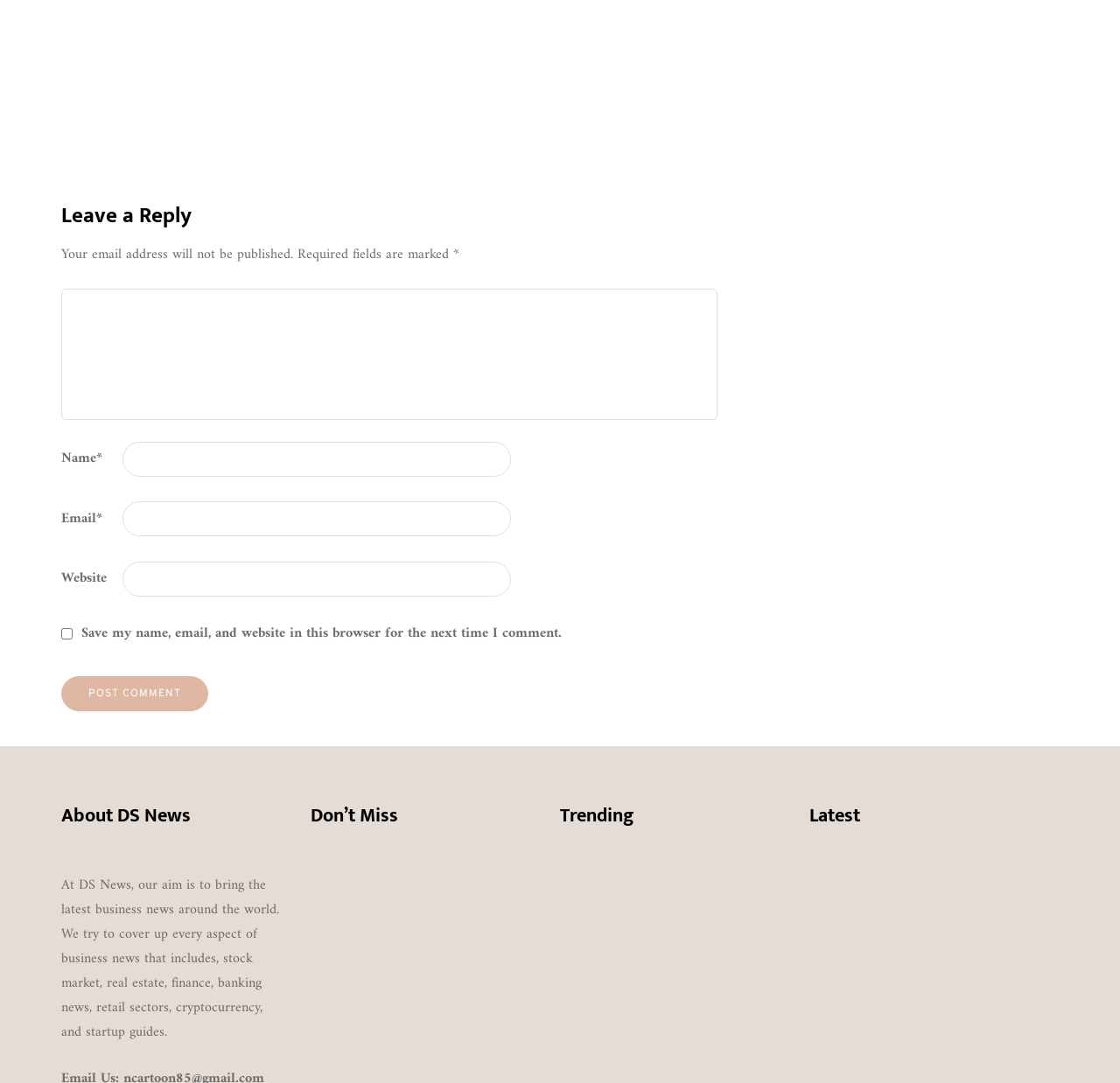Determine the bounding box coordinates in the format (top-left x, top-left y, bottom-right x, bottom-right y). Ensure all values are floating point numbers between 0 and 1. Identify the bounding box of the UI element described by: Salman Ahmad

[0.055, 0.01, 0.209, 0.05]